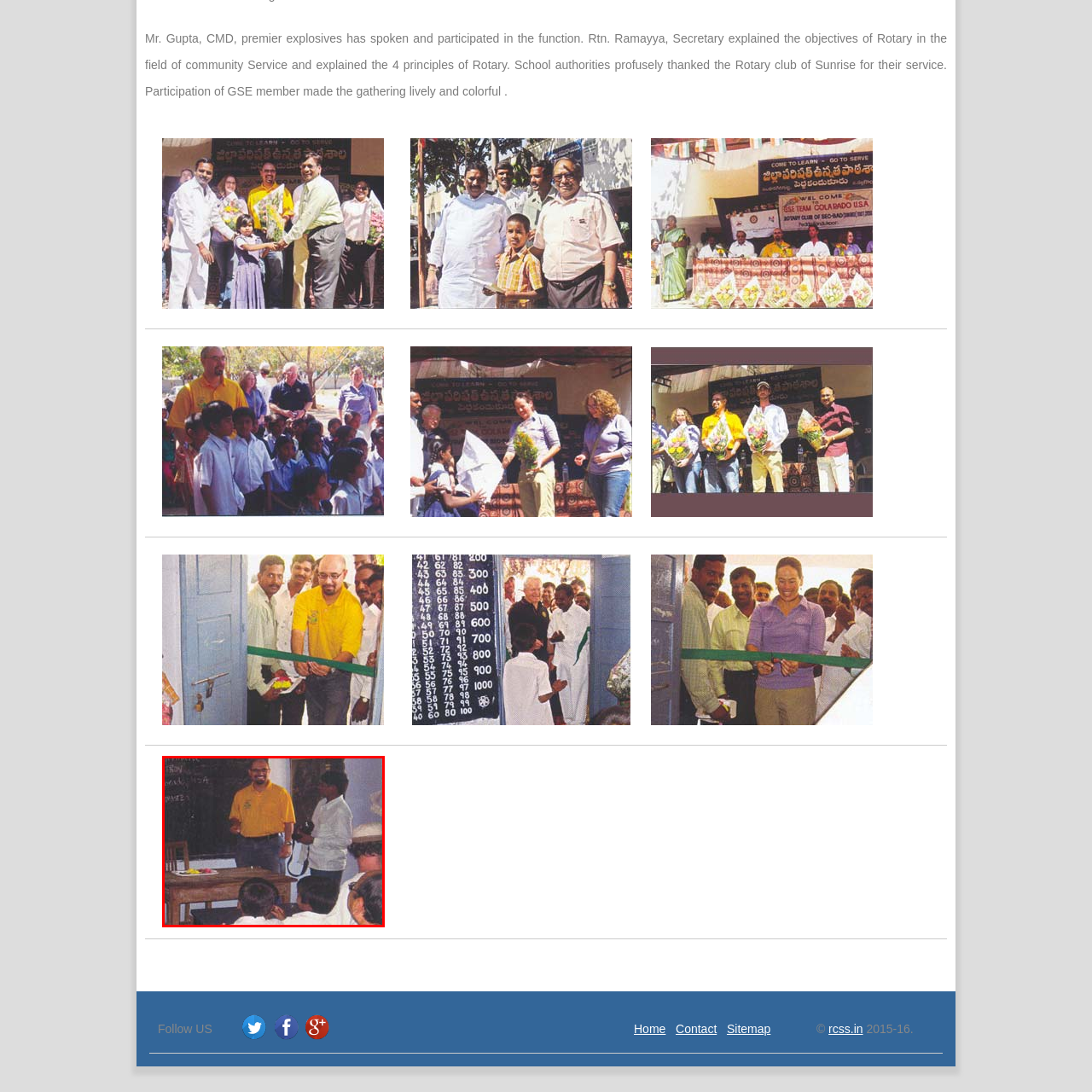Give an in-depth explanation of the image captured within the red boundary.

In this engaging scene, a speaker wearing a bright yellow shirt addresses a group in a classroom setting. He stands near a wooden table, exuding enthusiasm as he communicates with the audience. A young boy, wearing a white shirt and holding a camera, stands next to him, capturing the moment. The classroom backdrop features a chalkboard filled with writing, hinting at an educational environment. Students seated at the table are clad in similar white shirts, suggesting a uniform or theme among them. The atmosphere is lively, reflecting a shared interest in the discussions taking place, likely revolving around community service or educational objectives.